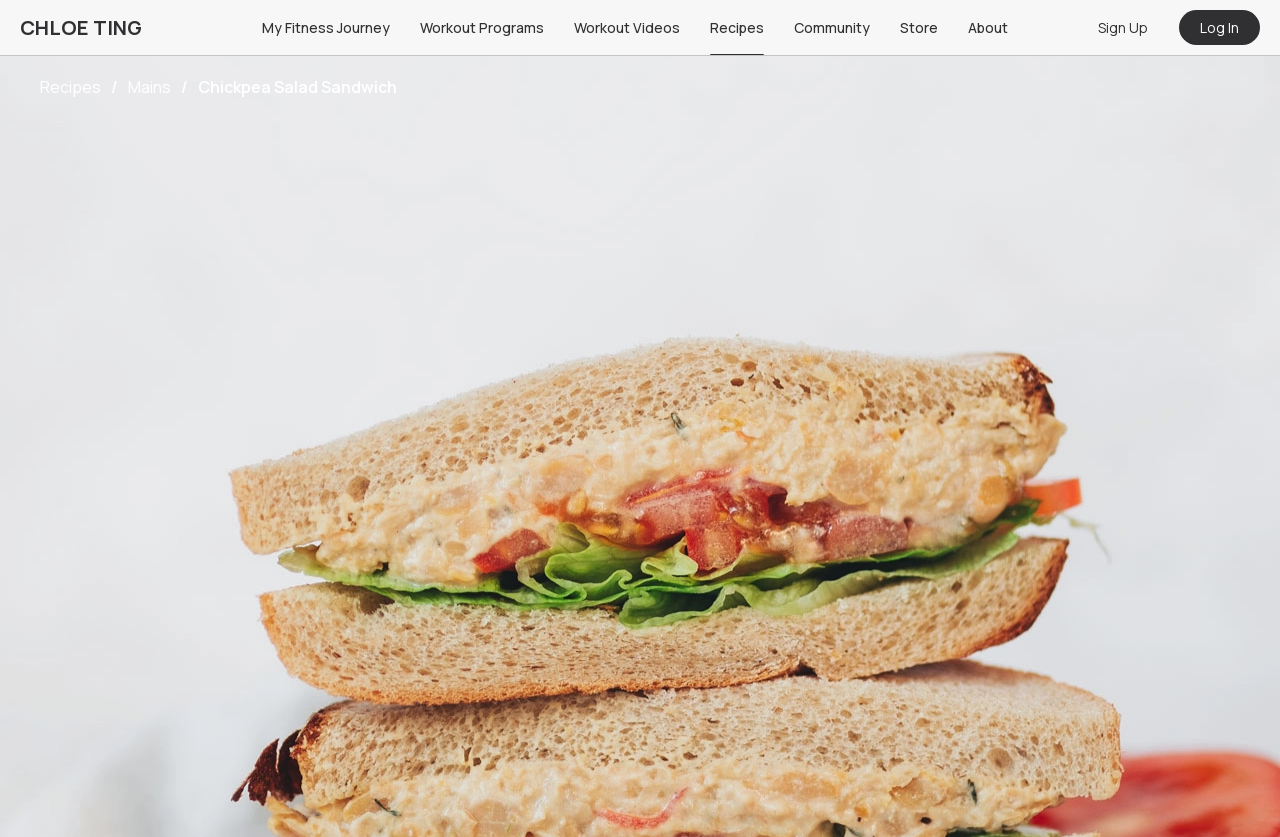Identify the bounding box coordinates for the element that needs to be clicked to fulfill this instruction: "go to Chloe Ting's homepage". Provide the coordinates in the format of four float numbers between 0 and 1: [left, top, right, bottom].

[0.016, 0.016, 0.111, 0.049]